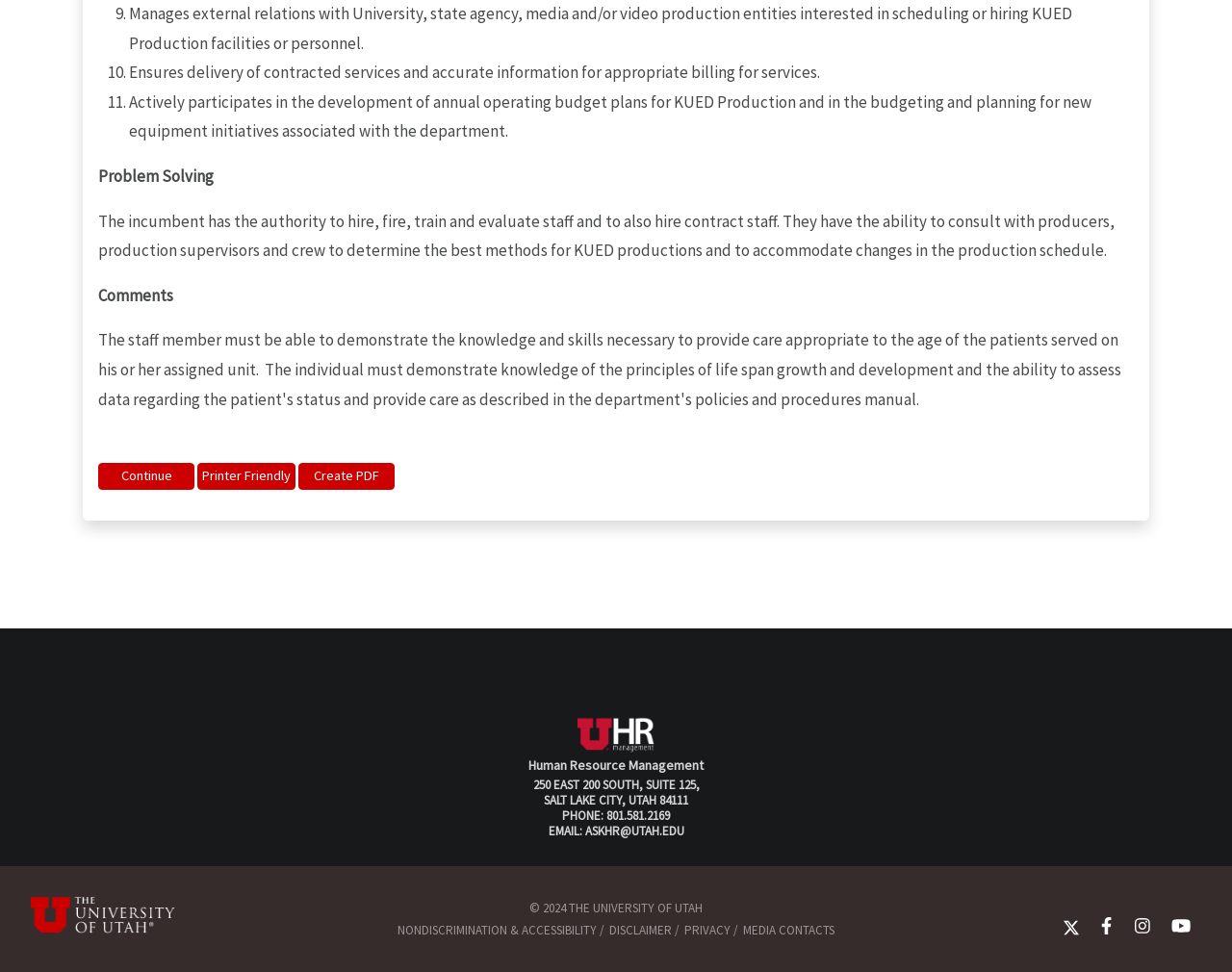Locate the bounding box coordinates of the item that should be clicked to fulfill the instruction: "Click the Continue button".

[0.08, 0.476, 0.158, 0.504]